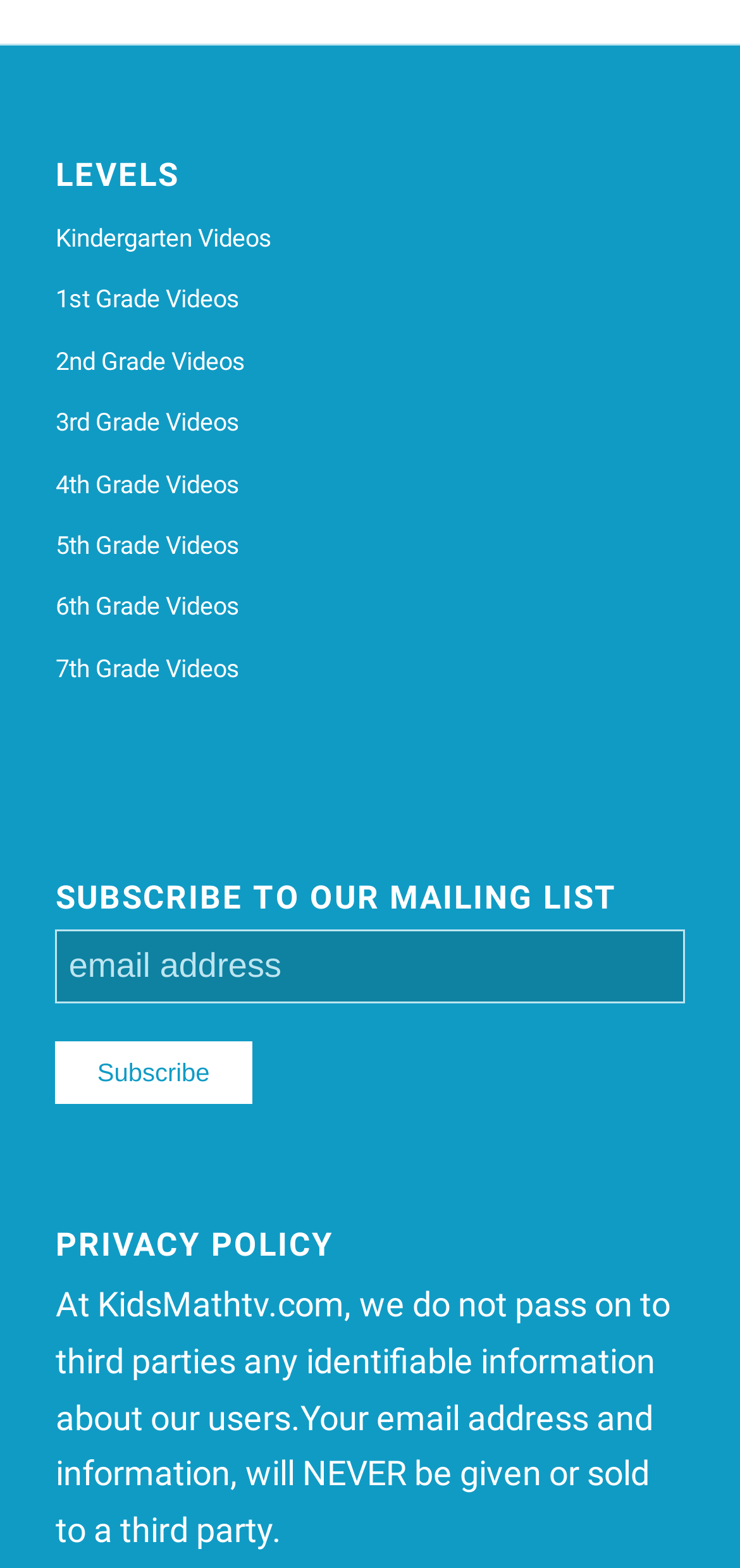Determine the bounding box coordinates of the region that needs to be clicked to achieve the task: "Enter email address".

[0.075, 0.593, 0.925, 0.64]